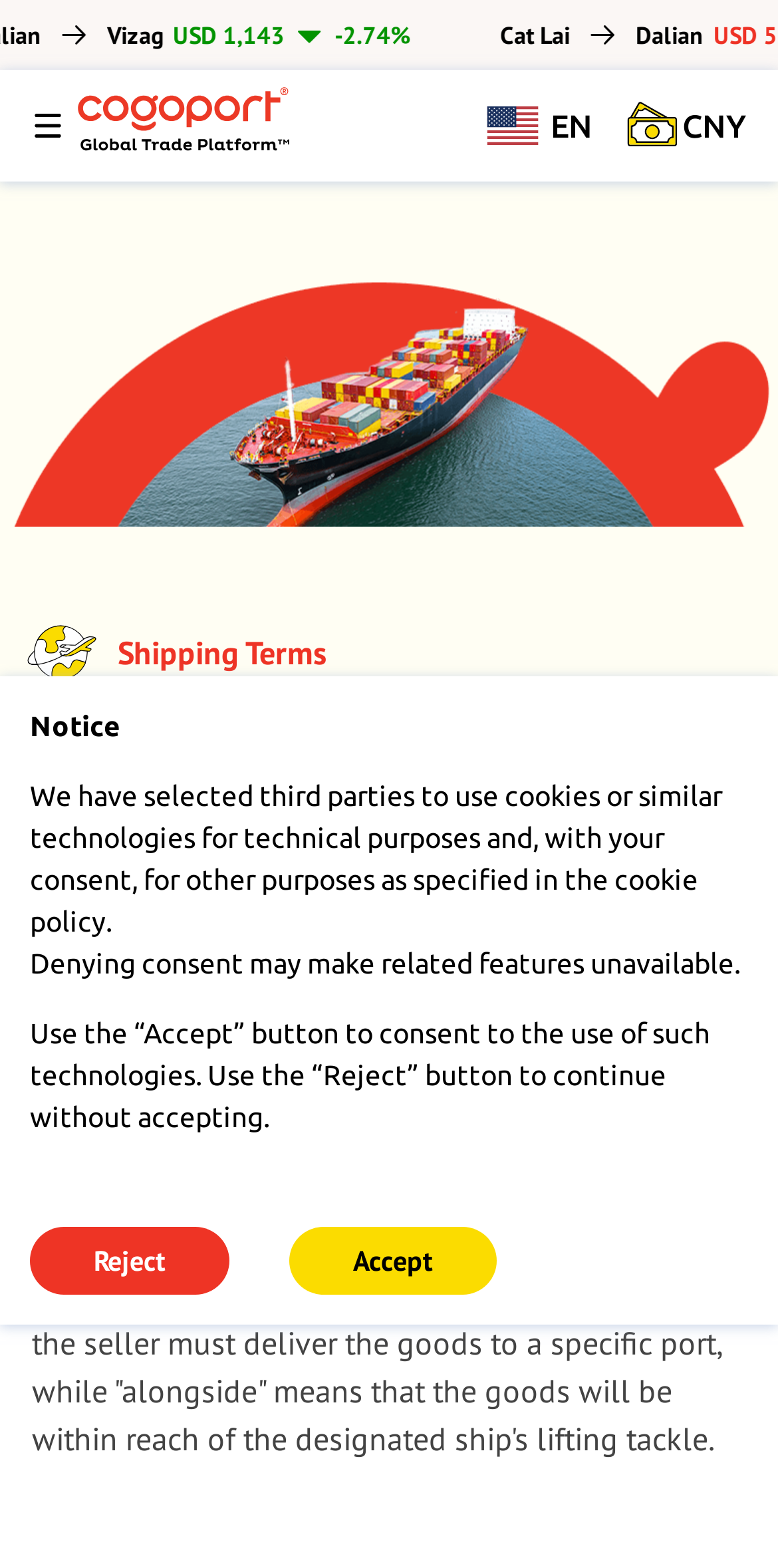Extract the main title from the webpage and generate its text.

Commonly Used Terms